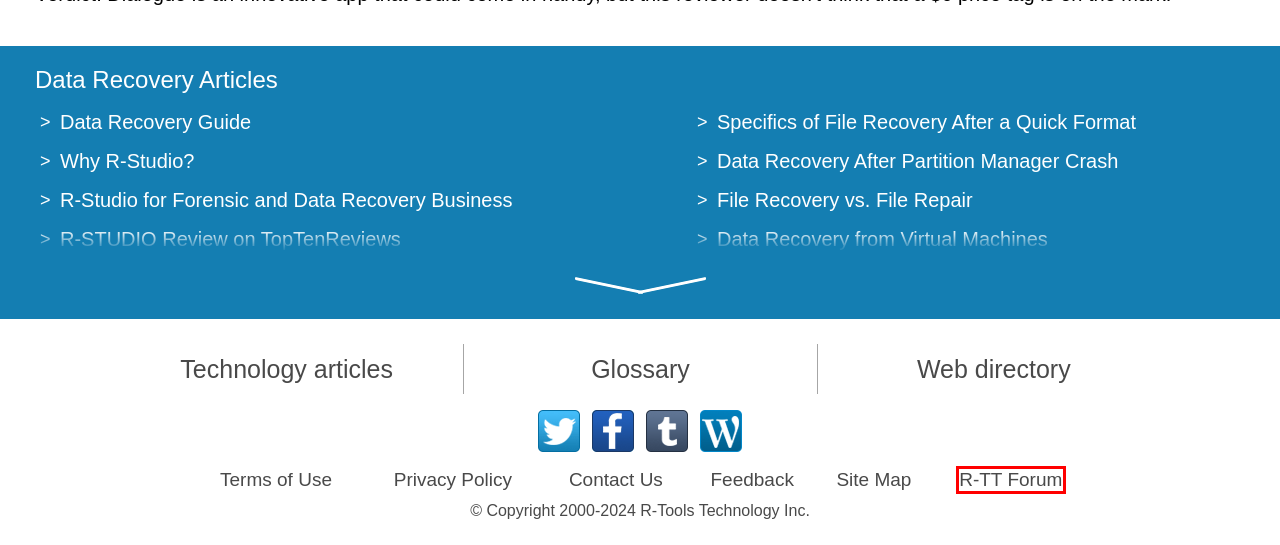Look at the given screenshot of a webpage with a red rectangle bounding box around a UI element. Pick the description that best matches the new webpage after clicking the element highlighted. The descriptions are:
A. Data recovery guide
B. R-Studio: Data recovery from a non-functional computer
C. Data Recovery and Disk Utilities Forum @R-TT - R-TT Forums
D. File Recovery vs. File Repair
E. NAT and Firewall Traversal for Remote Data Recovery
F. Data Recovery from Virtual Machines
G. How to recover data from NVMe devices
H. File Recovery Software. Why R-Studio?

C